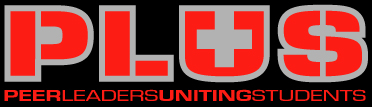Please analyze the image and give a detailed answer to the question:
What is the full form of PLUS?

The question asks about the full form of the PLUS acronym. The caption explicitly states that the full form of PLUS is 'PEER LEADERS UNITING STUDENTS', which highlights the program's focus on empowering peer leaders to enhance student engagement and foster a supportive school environment.